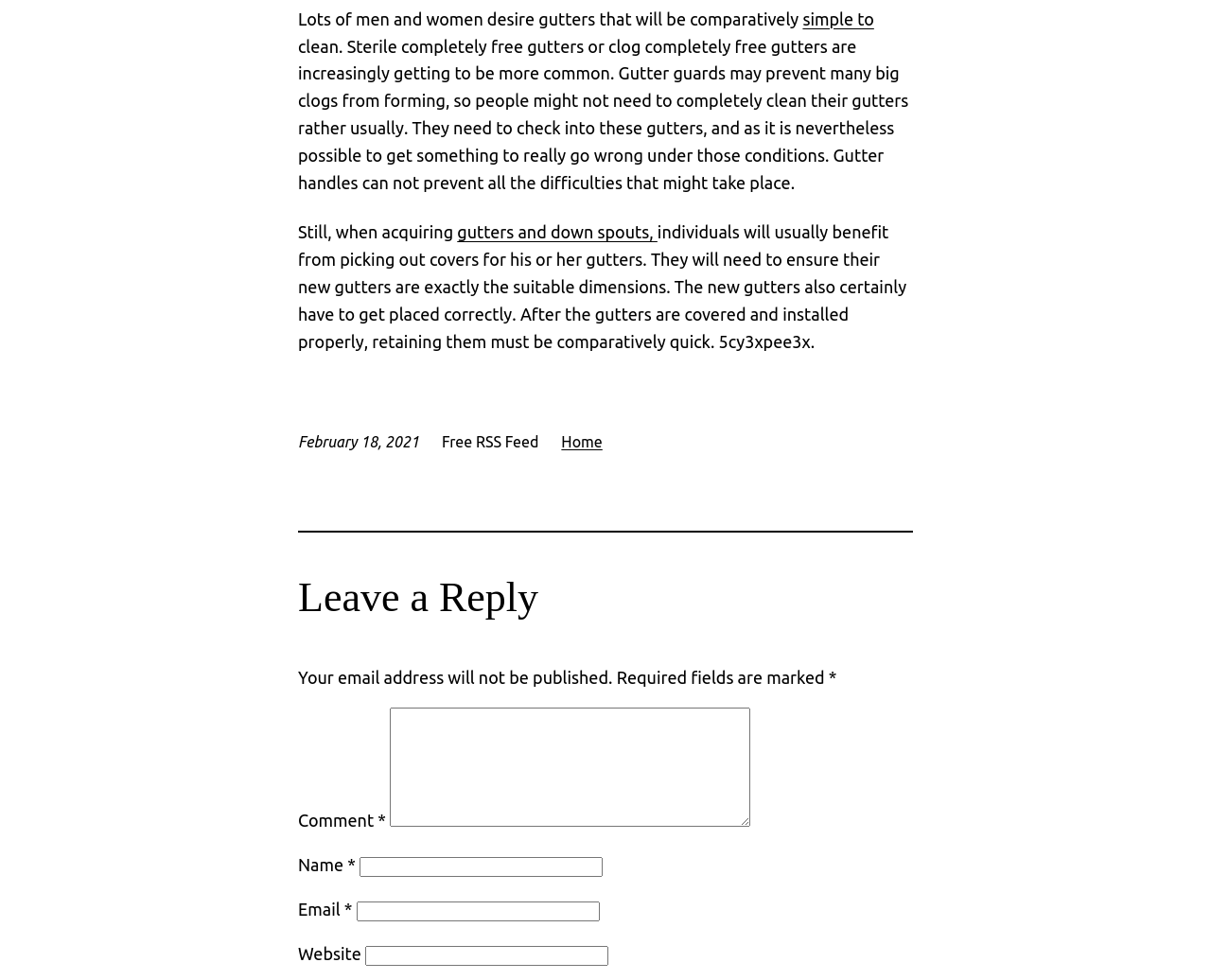Locate the bounding box of the UI element described by: "parent_node: Name * name="author"" in the given webpage screenshot.

[0.297, 0.875, 0.498, 0.895]